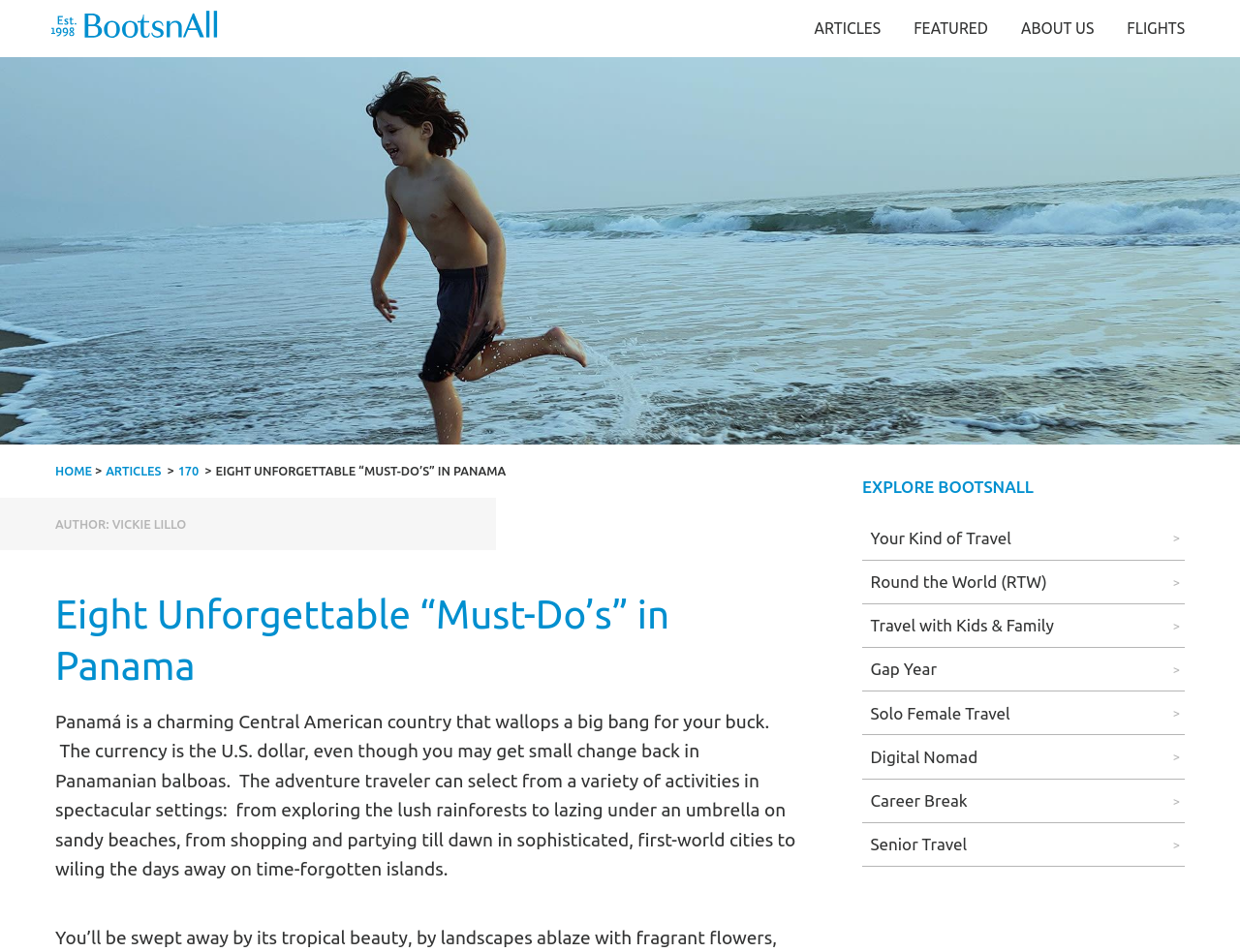Could you indicate the bounding box coordinates of the region to click in order to complete this instruction: "go to downloads".

None